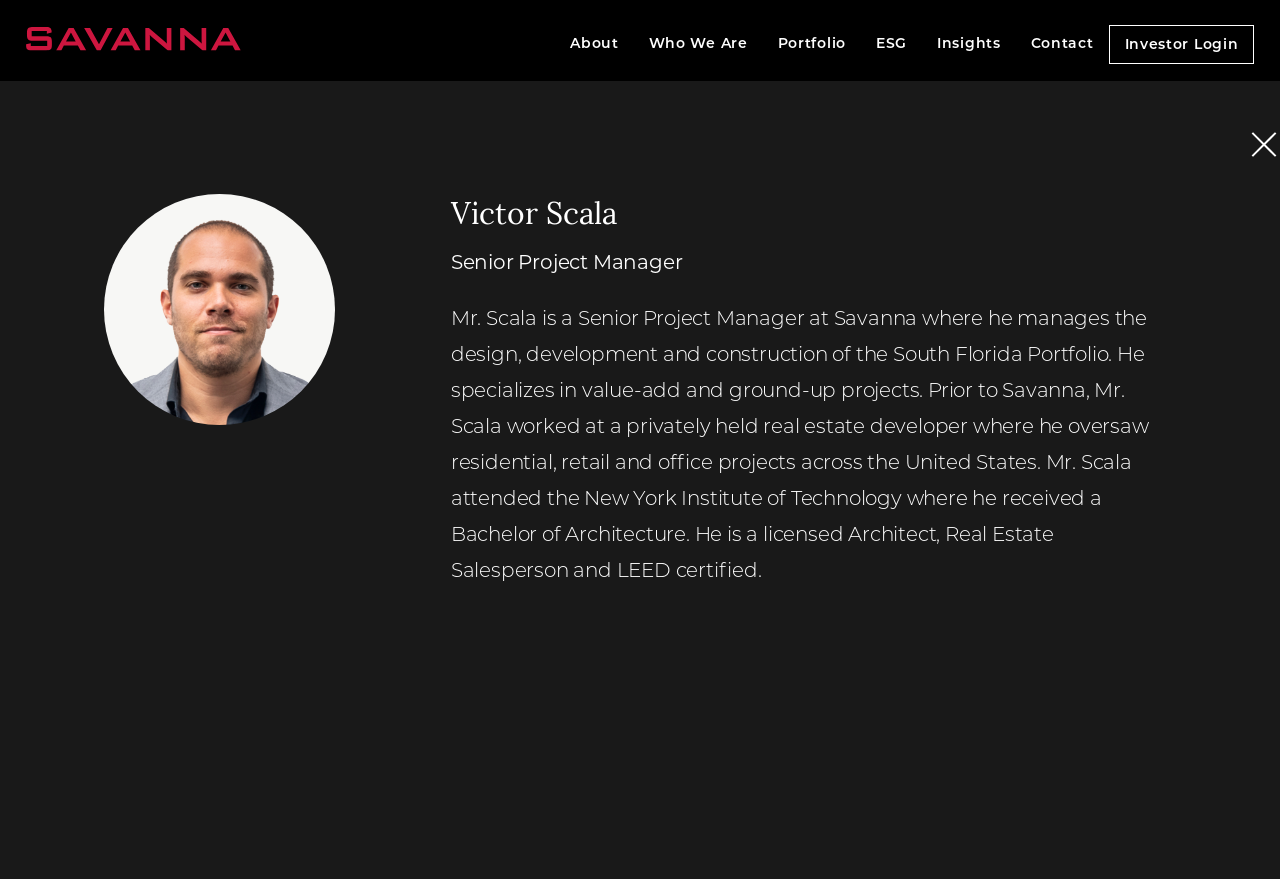Given the element description "Meet the Team", identify the bounding box of the corresponding UI element.

[0.507, 0.146, 0.595, 0.166]